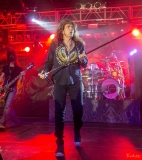Provide a single word or phrase answer to the question: 
What type of lights are used on the stage?

colorful stage lights